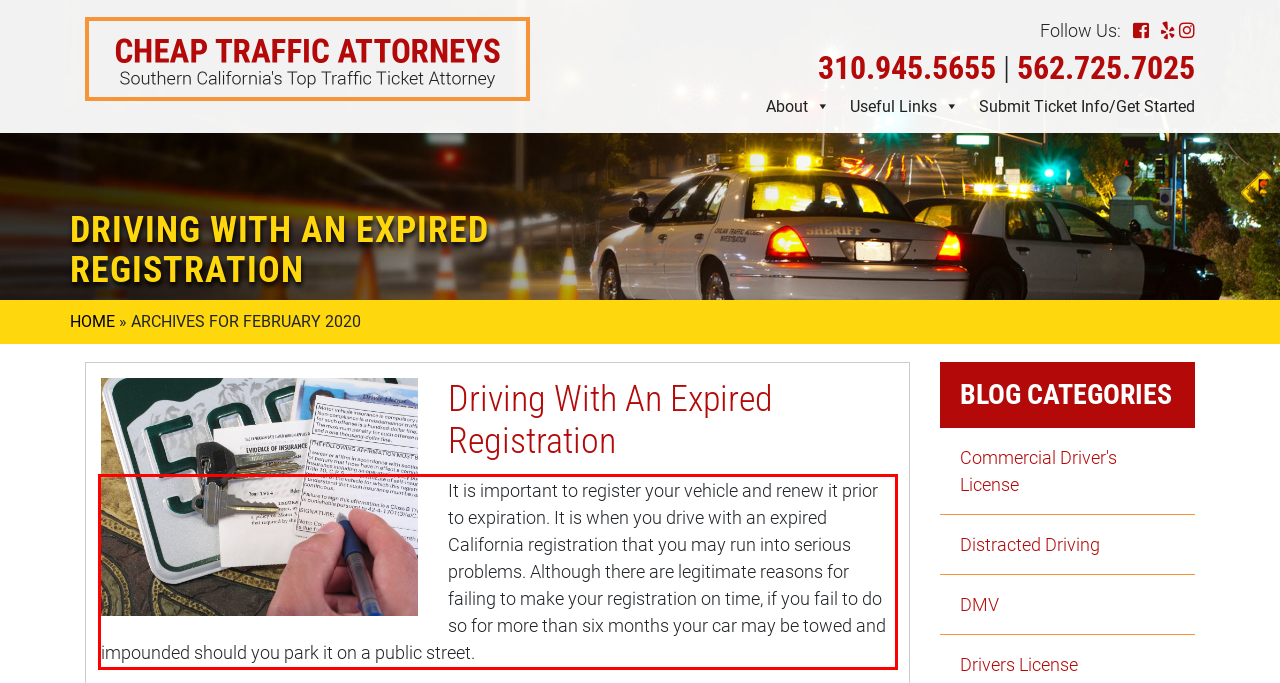Analyze the screenshot of the webpage that features a red bounding box and recognize the text content enclosed within this red bounding box.

It is important to register your vehicle and renew it prior to expiration. It is when you drive with an expired California registration that you may run into serious problems. Although there are legitimate reasons for failing to make your registration on time, if you fail to do so for more than six months your car may be towed and impounded should you park it on a public street.